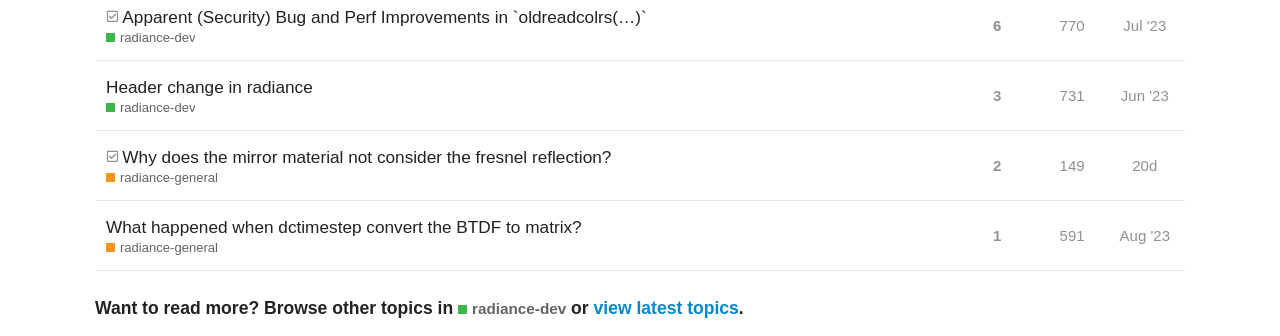Determine the bounding box coordinates for the area that should be clicked to carry out the following instruction: "Check replies in topic 'Why does the mirror material not consider the fresnel reflection?'".

[0.772, 0.427, 0.786, 0.561]